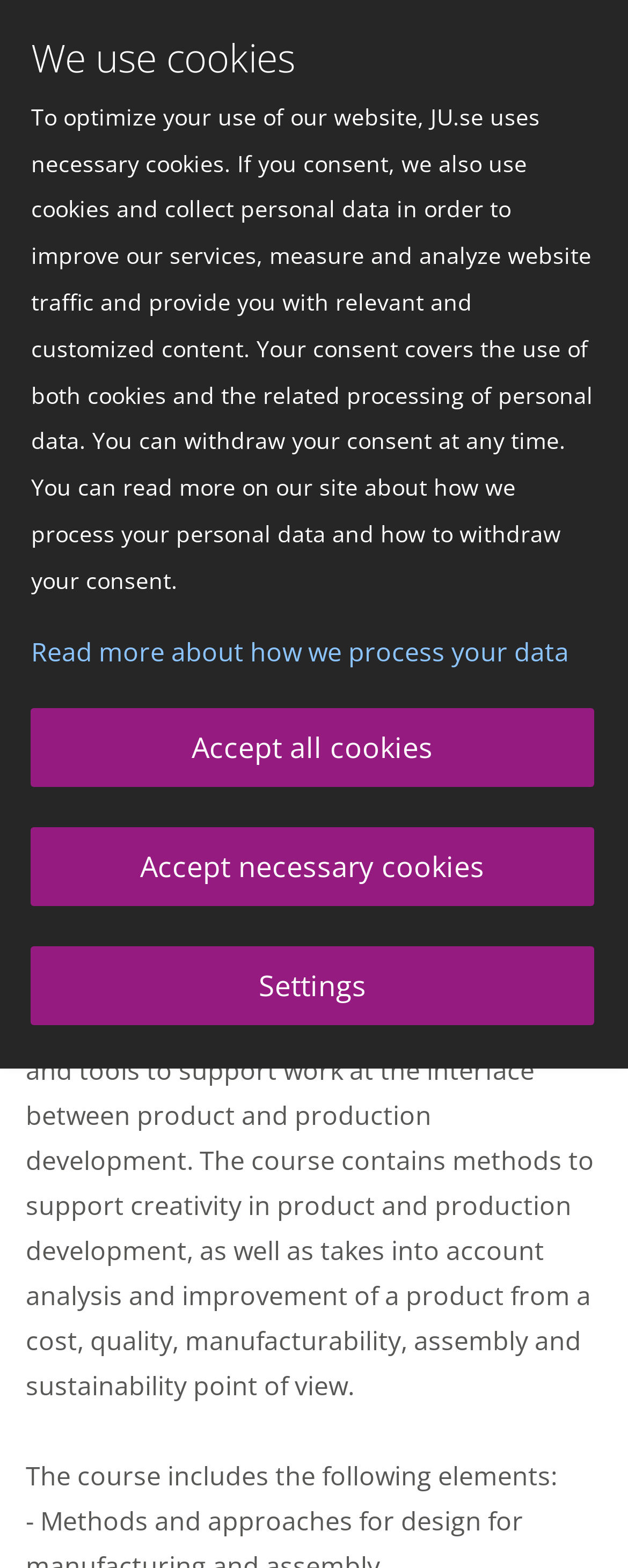Identify the bounding box of the HTML element described here: "Terms of Service". Provide the coordinates as four float numbers between 0 and 1: [left, top, right, bottom].

None